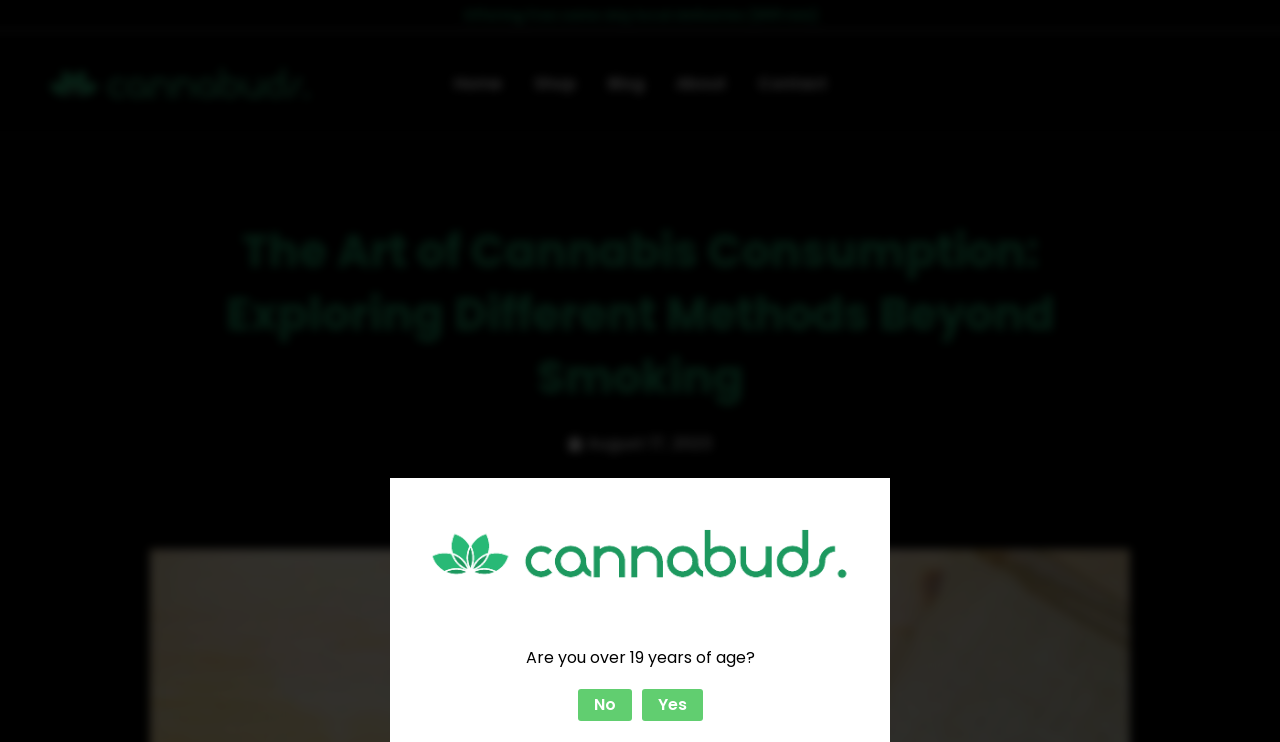Please determine the bounding box coordinates for the element with the description: "August 17, 2023".

[0.444, 0.578, 0.556, 0.618]